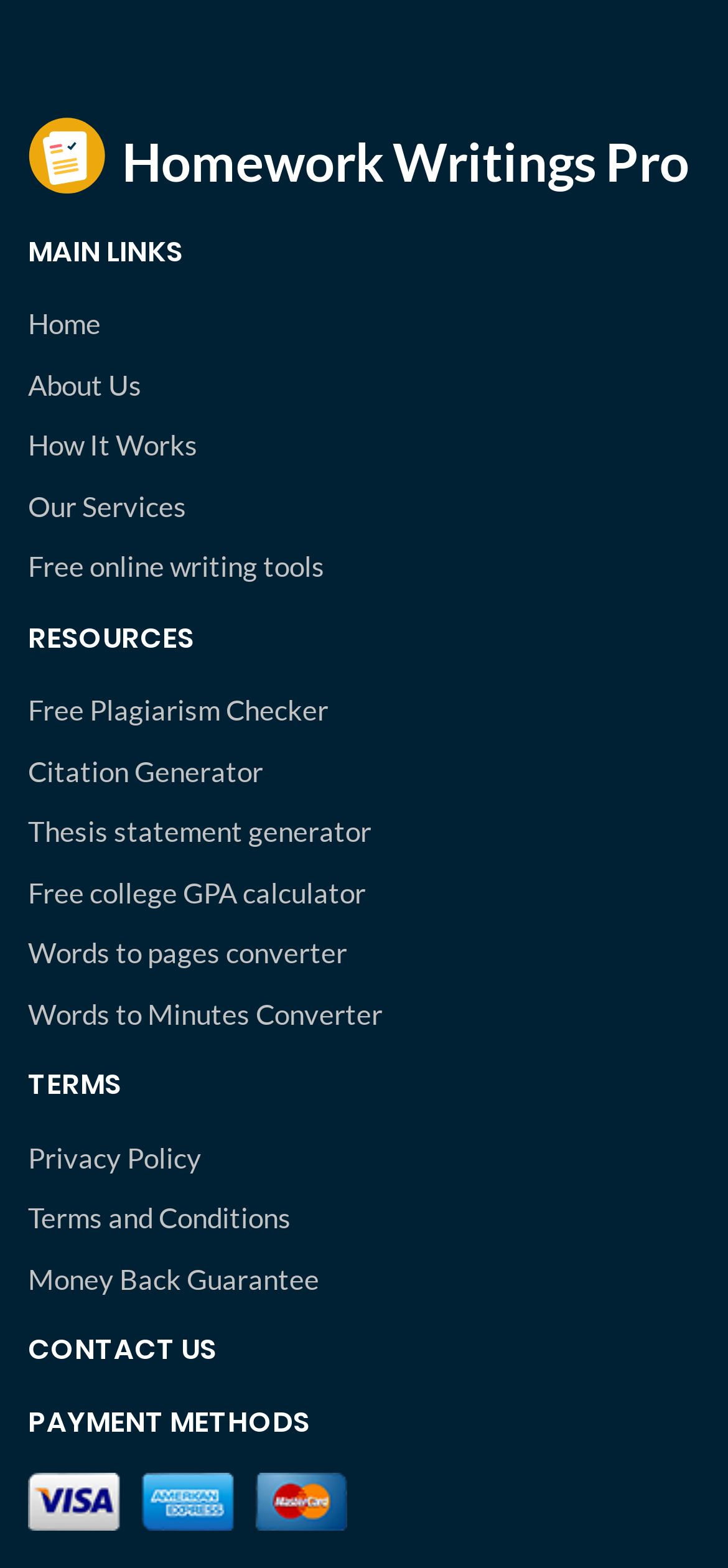Kindly determine the bounding box coordinates for the area that needs to be clicked to execute this instruction: "check free plagiarism checker".

[0.038, 0.439, 0.962, 0.466]